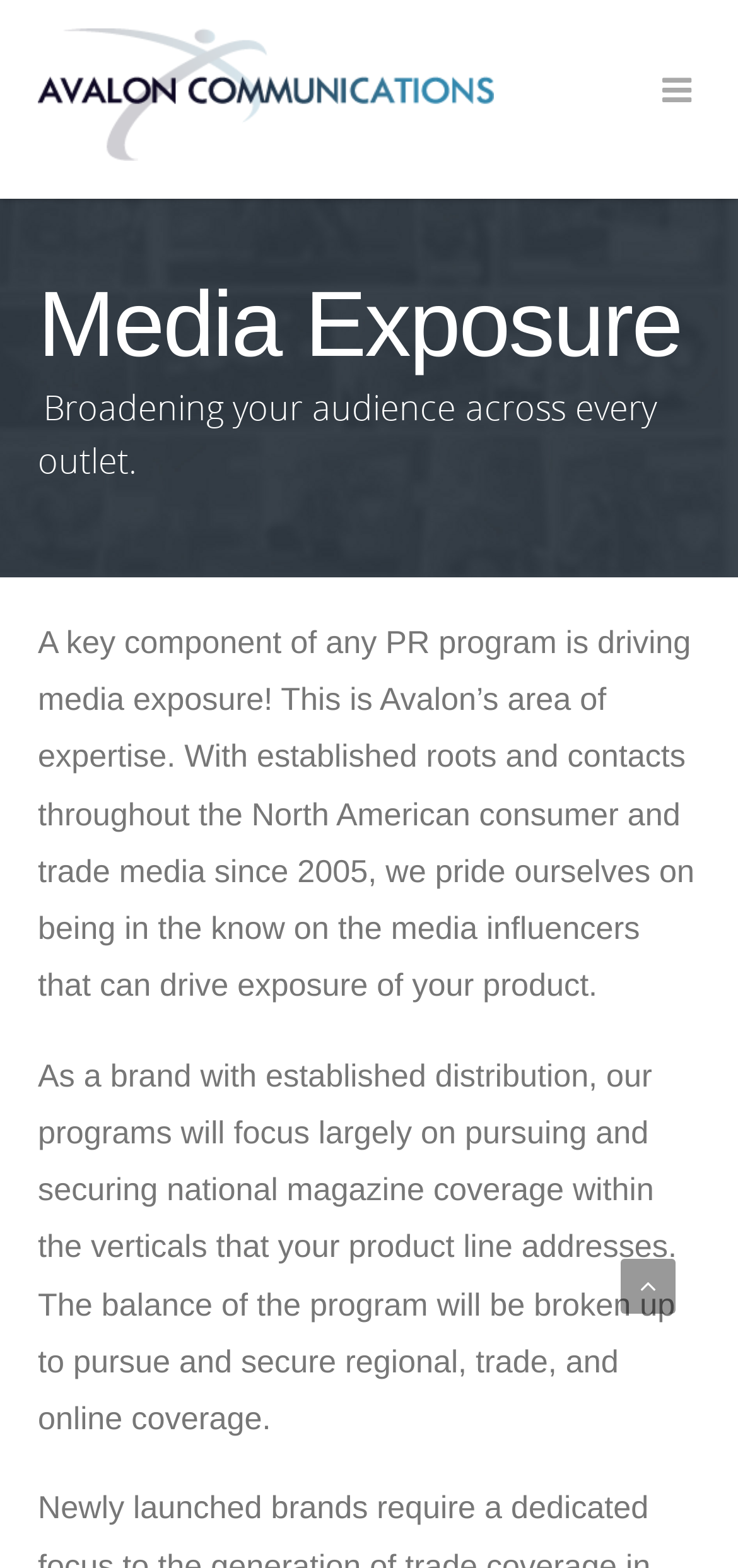What is the purpose of the company's PR program?
Examine the screenshot and reply with a single word or phrase.

Driving media exposure